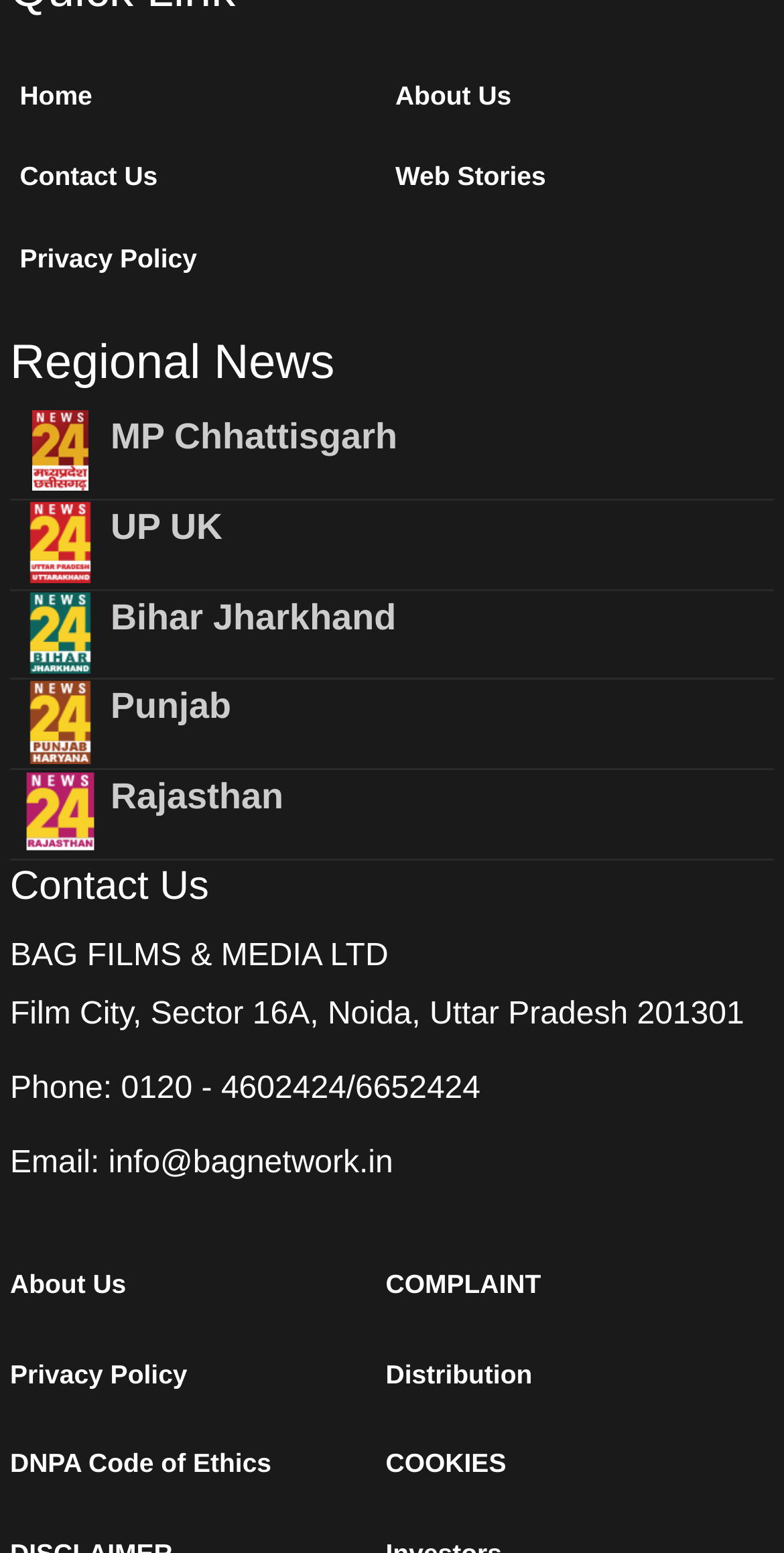Please give a succinct answer to the question in one word or phrase:
What is the company name at the bottom of the page?

BAG FILMS & MEDIA LTD